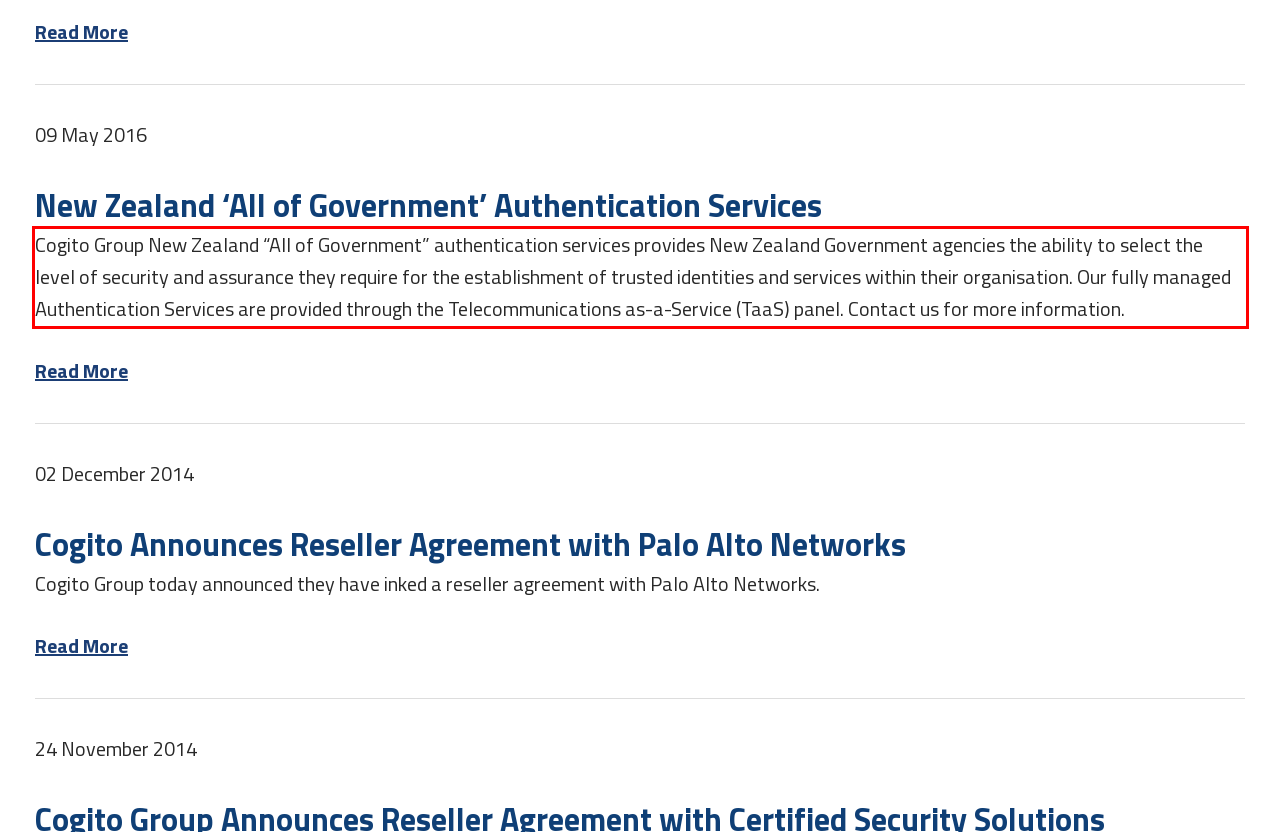Observe the screenshot of the webpage that includes a red rectangle bounding box. Conduct OCR on the content inside this red bounding box and generate the text.

Cogito Group New Zealand “All of Government” authentication services provides New Zealand Government agencies the ability to select the level of security and assurance they require for the establishment of trusted identities and services within their organisation. Our fully managed Authentication Services are provided through the Telecommunications as-a-Service (TaaS) panel. Contact us for more information.